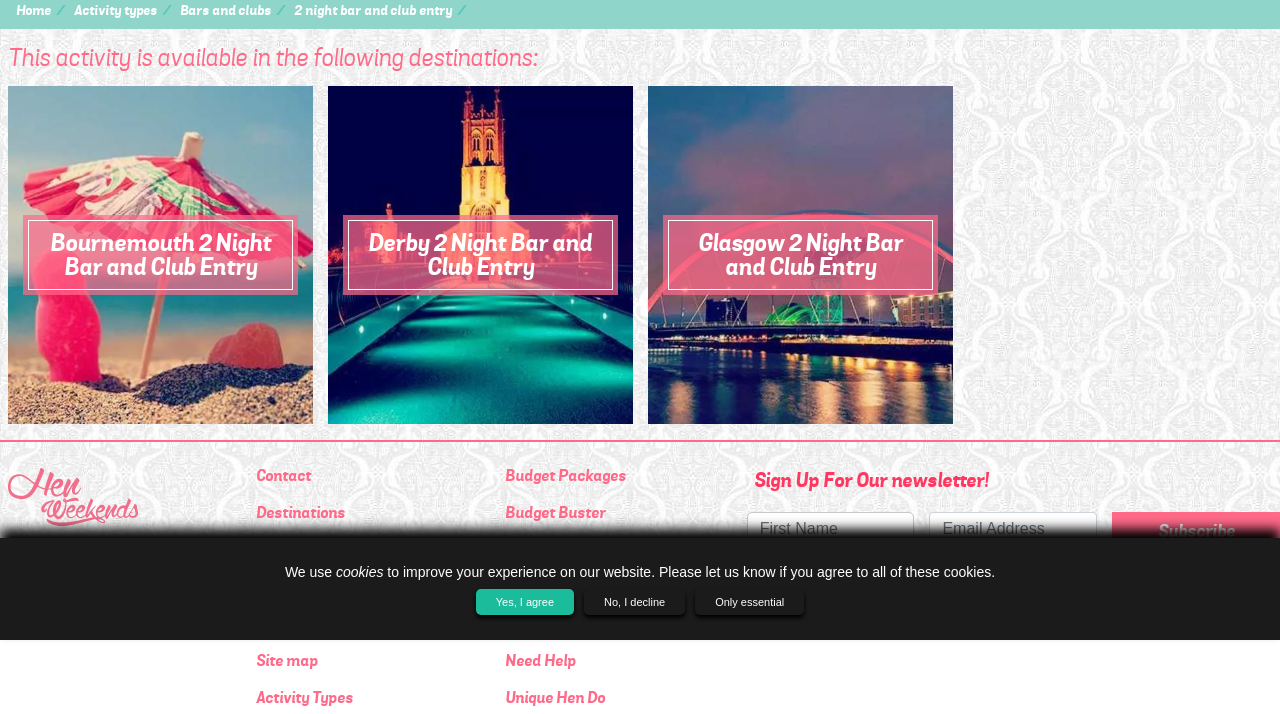Please find the bounding box for the UI component described as follows: "Authors".

None